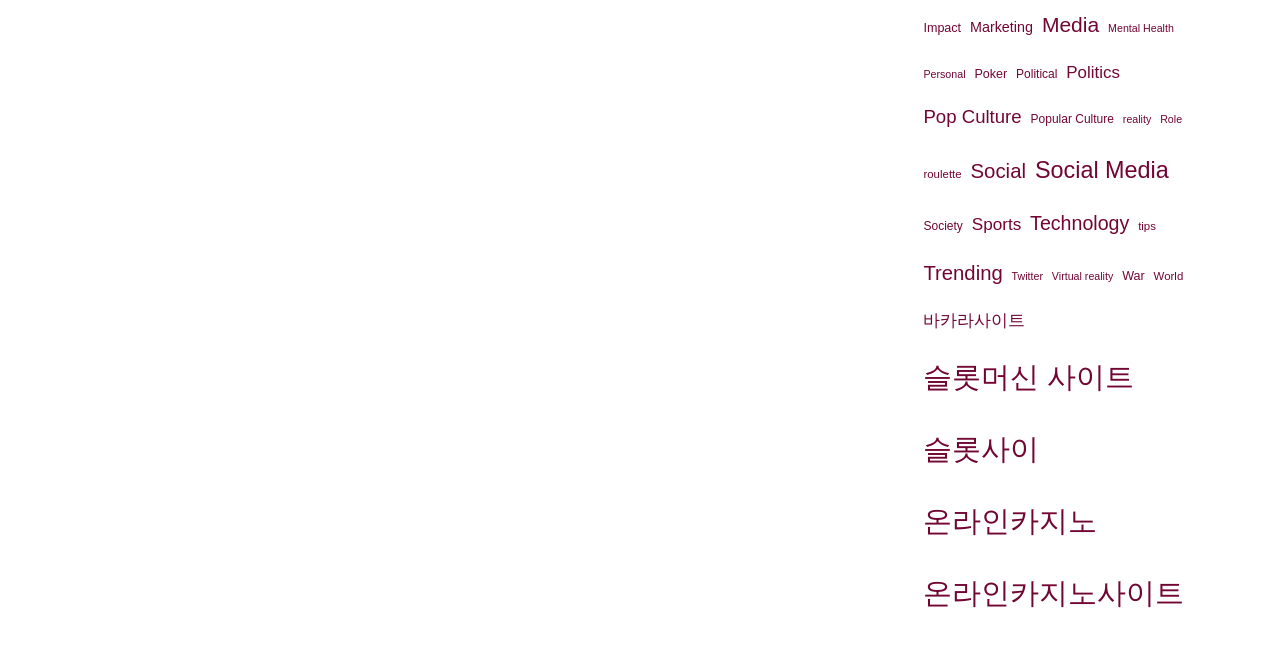Specify the bounding box coordinates of the area to click in order to follow the given instruction: "Discover Trending topics."

[0.721, 0.383, 0.783, 0.462]